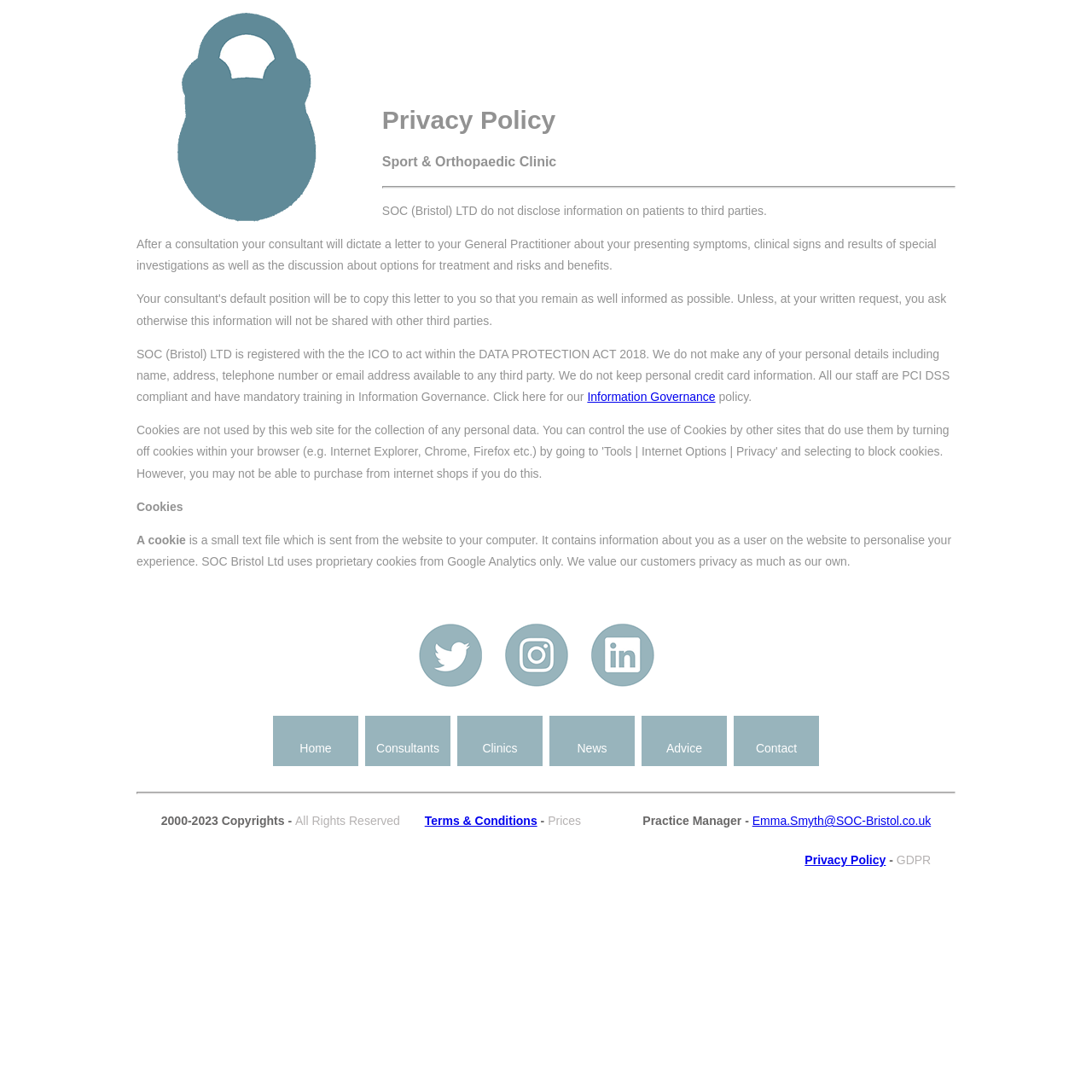Please identify the bounding box coordinates of the element's region that I should click in order to complete the following instruction: "View the Privacy Policy". The bounding box coordinates consist of four float numbers between 0 and 1, i.e., [left, top, right, bottom].

[0.737, 0.781, 0.811, 0.794]